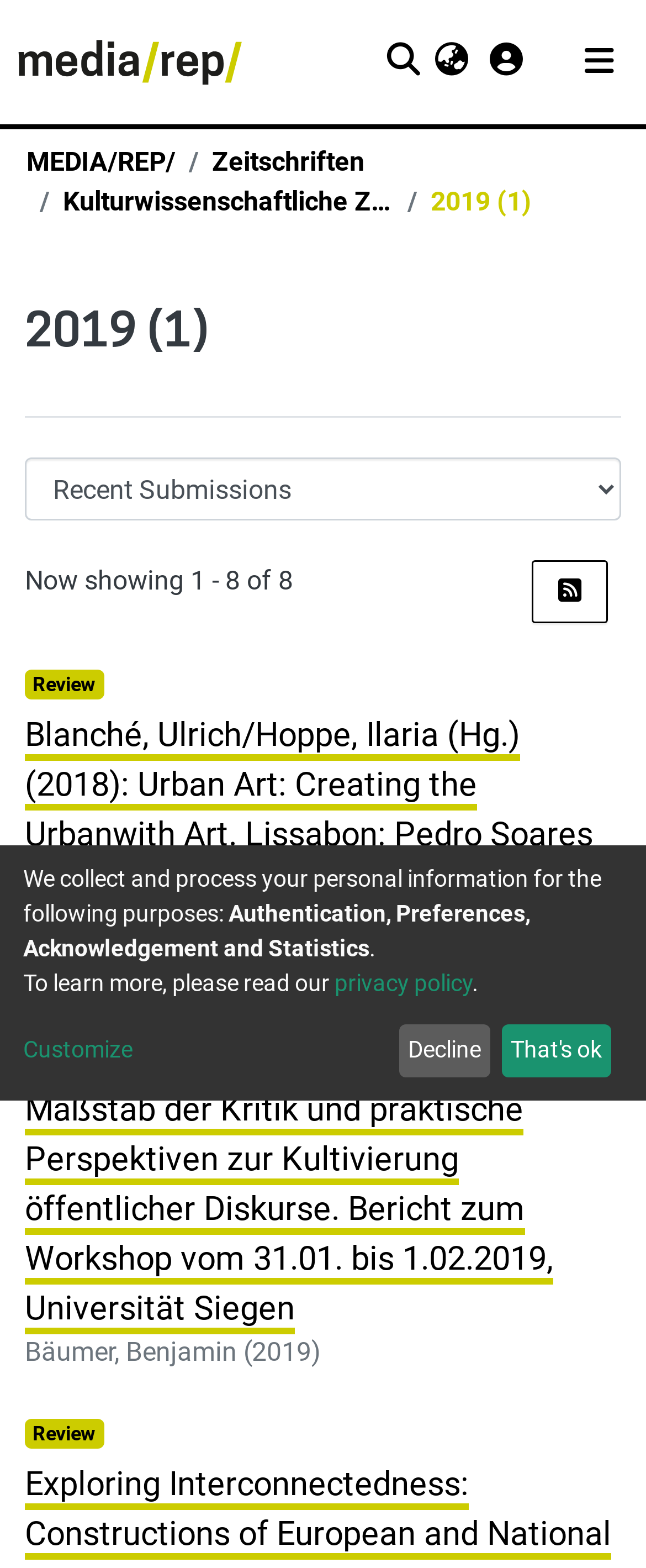Using the information in the image, give a detailed answer to the following question: What is the text of the first link in the breadcrumb?

I looked at the breadcrumb navigation and found the first link, which has the text 'MEDIA/REP/'.